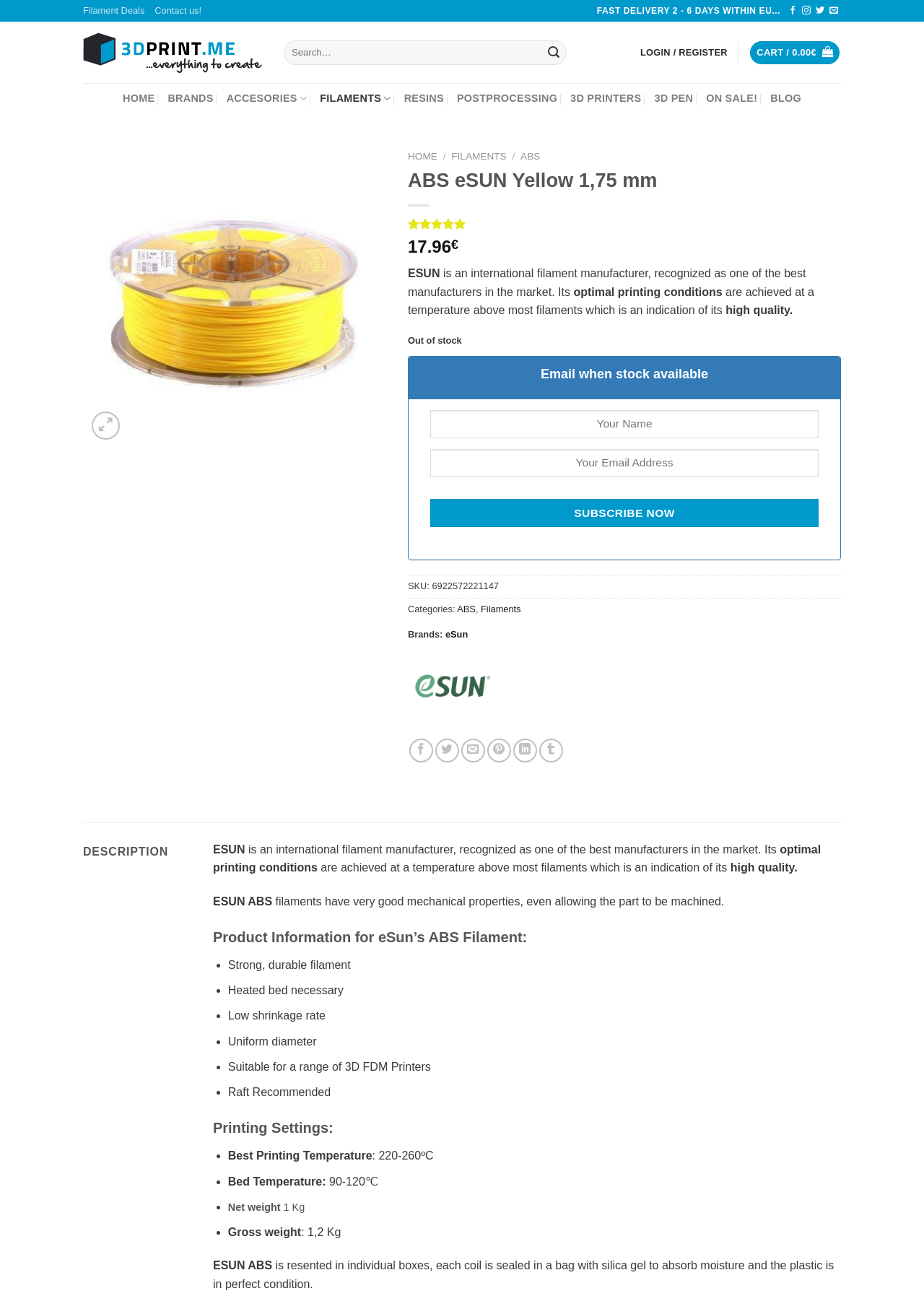Illustrate the webpage thoroughly, mentioning all important details.

This webpage is about a product, specifically a type of 3D printing filament called ABS eSUN Yellow 1,75 mm. At the top of the page, there are several links to different sections of the website, including "Filament Deals", "Contact us!", and social media links. Below these links, there is a search bar and a login/register button.

The main content of the page is divided into two sections. On the left side, there is a product image and a series of links to navigate through the product catalog. On the right side, there is a detailed description of the product, including its price, ratings, and specifications.

The product description section starts with a heading that displays the product name and a rating of 5 out of 5 stars. Below this, there is a paragraph of text that describes the product and its manufacturer, eSUN. The text explains that eSUN is a well-known and reputable manufacturer in the 3D printing industry.

Further down the page, there is a section that displays the product's price, which is 17.96 euros. Below this, there is a section that shows the product's specifications, including its SKU number and categories.

The page also includes a section that allows users to share the product on social media or via email. Additionally, there is a section that displays a detailed description of the product, which is similar to the initial product description.

At the very bottom of the page, there is a heading that says "DESCRIPTION" and repeats the product description text.